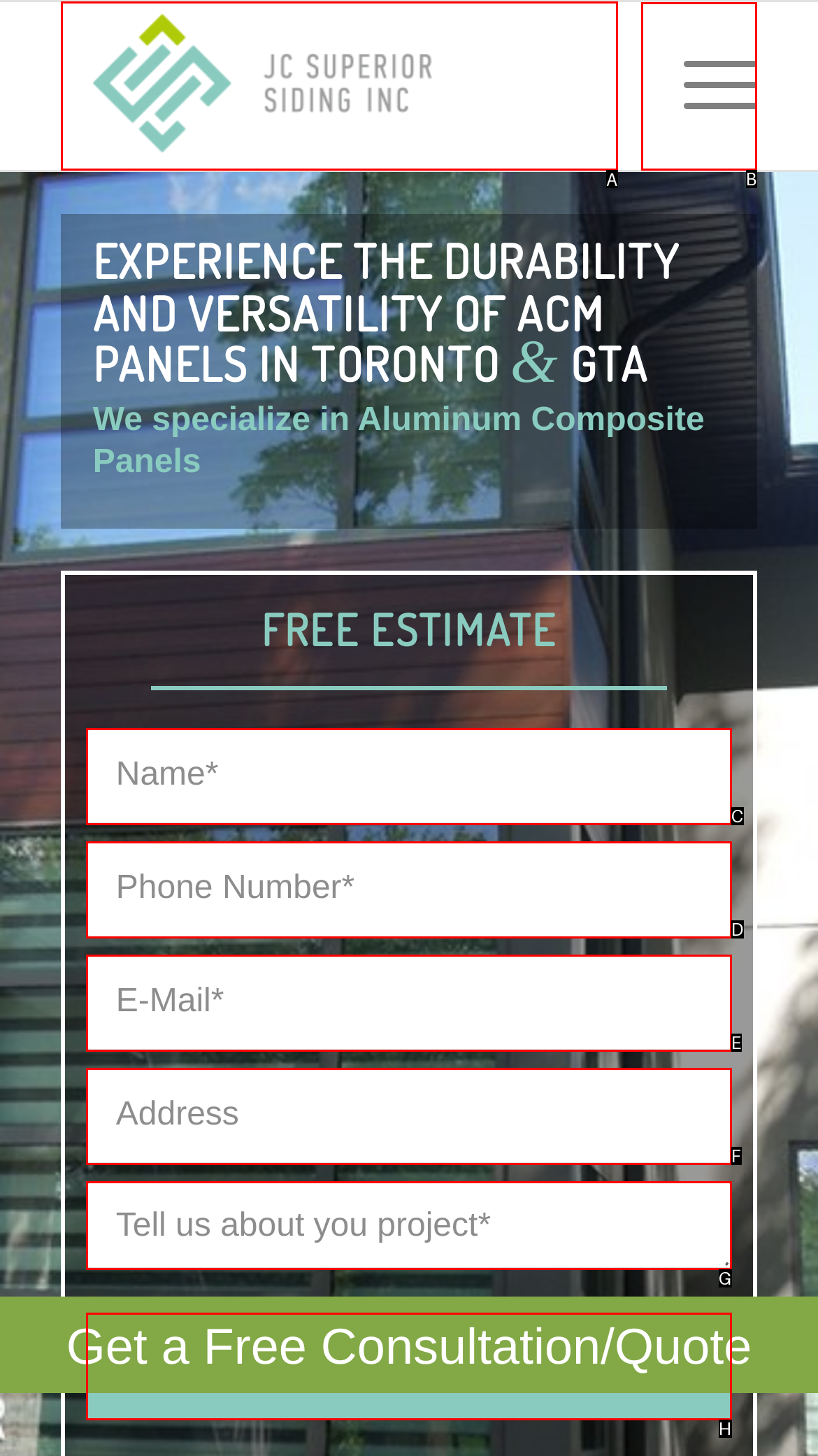For the task "Contact JC Superior Siding Inc.", which option's letter should you click? Answer with the letter only.

A